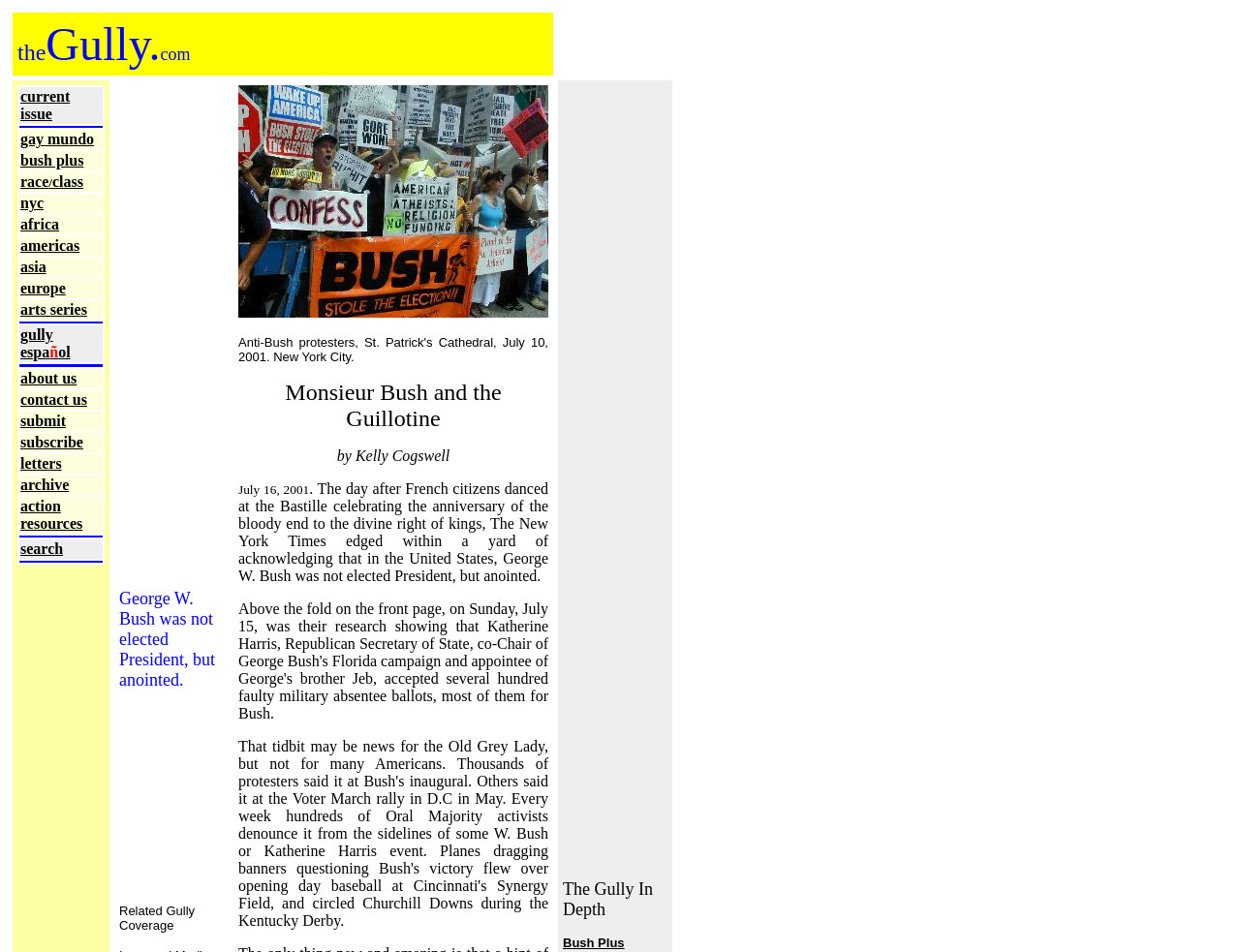What type of content is available on this webpage?
Carefully examine the image and provide a detailed answer to the question.

The webpage contains a table with multiple rows, each containing a link to a specific article or topic, indicating that the webpage provides access to various articles and links on different subjects.